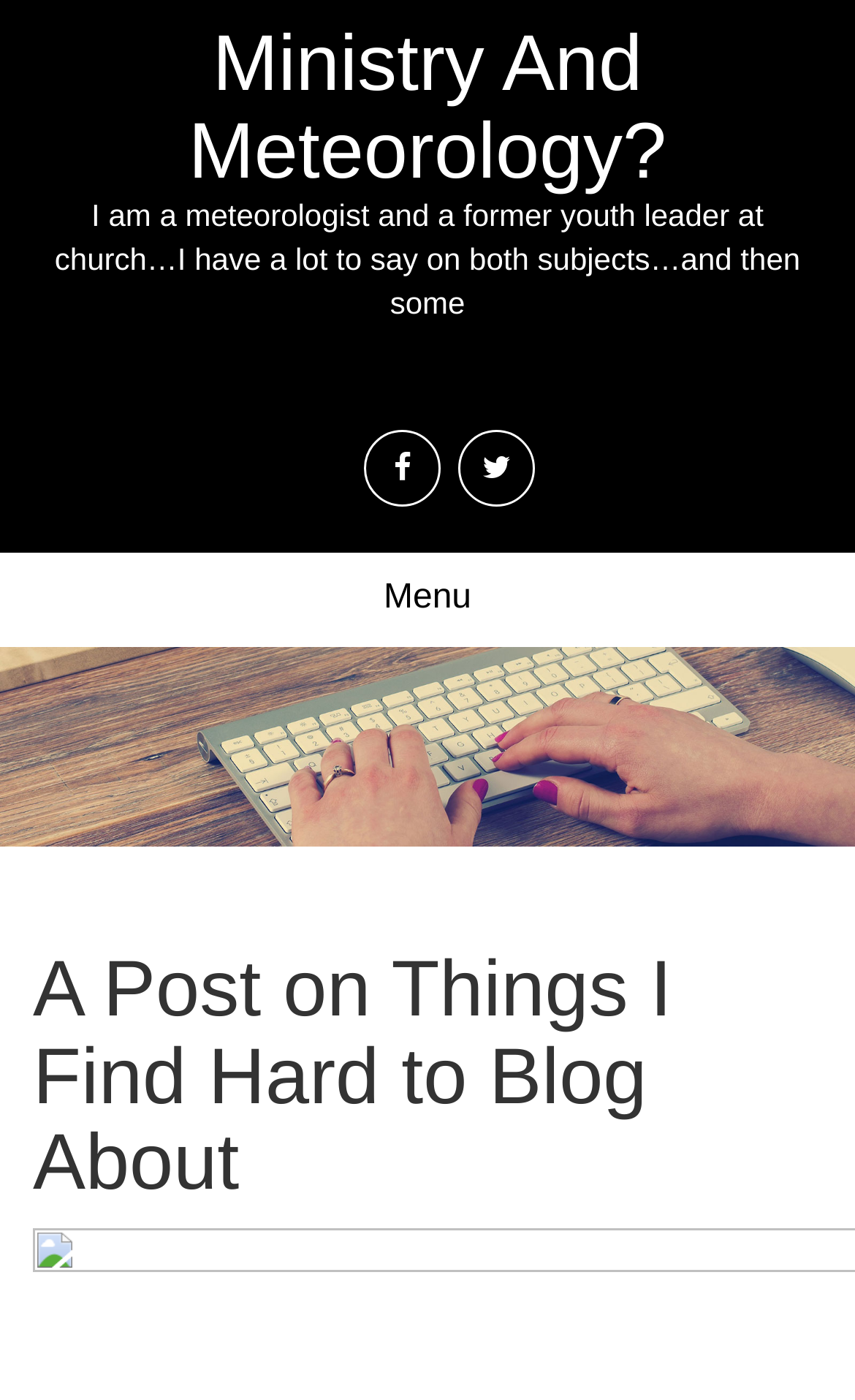What is the tone of the blog post?
Refer to the image and give a detailed answer to the question.

The tone of the blog post can be inferred from the text 'This little discussion has come about from a few youth group conversations and some recent conversations with family members…' which suggests a reflective and personal tone.